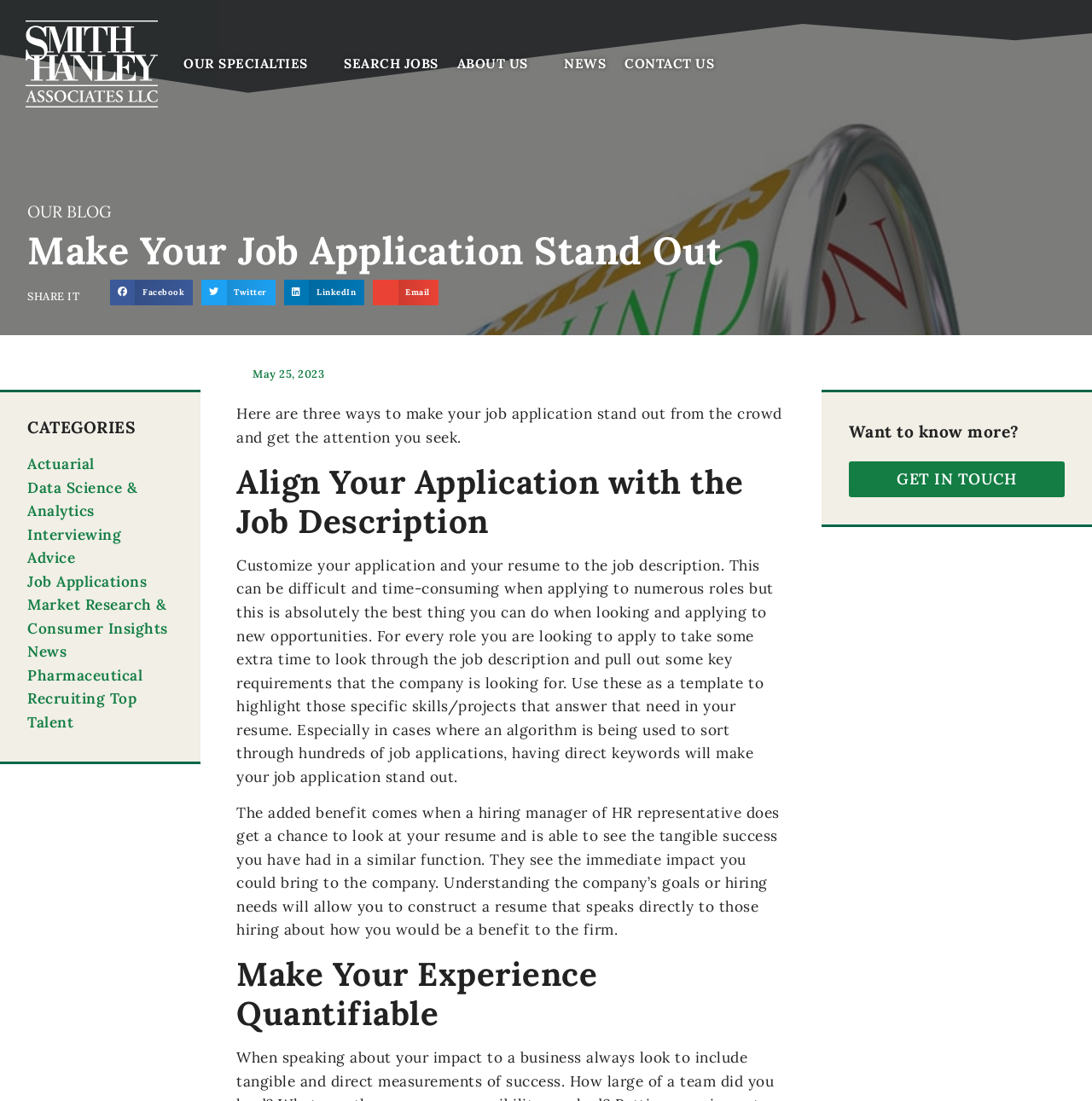Locate the bounding box coordinates of the clickable region to complete the following instruction: "Read the 'Make Your Job Application Stand Out' blog post."

[0.025, 0.208, 0.975, 0.247]